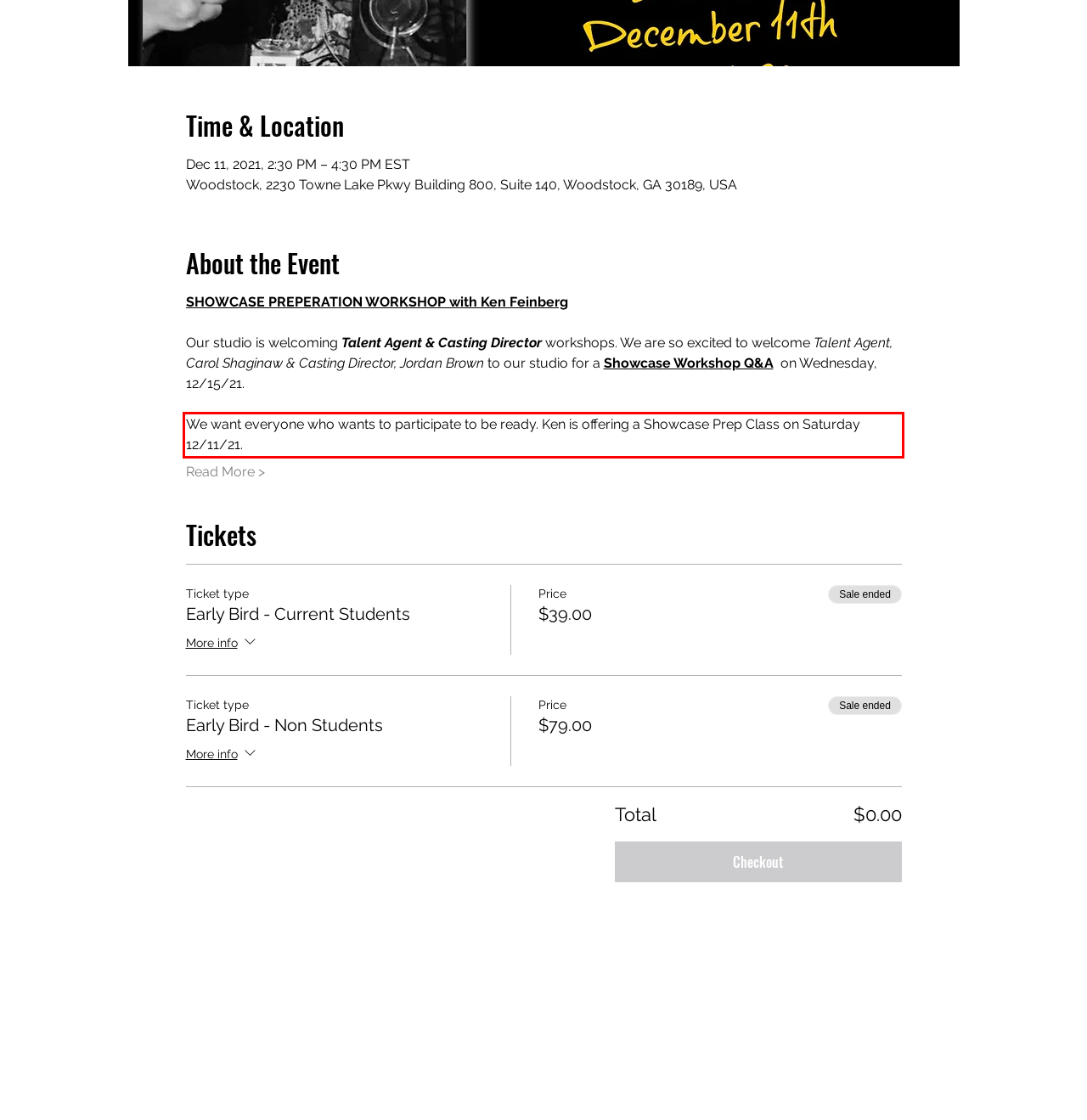Please perform OCR on the text content within the red bounding box that is highlighted in the provided webpage screenshot.

We want everyone who wants to participate to be ready. Ken is offering a Showcase Prep Class on Saturday 12/11/21.